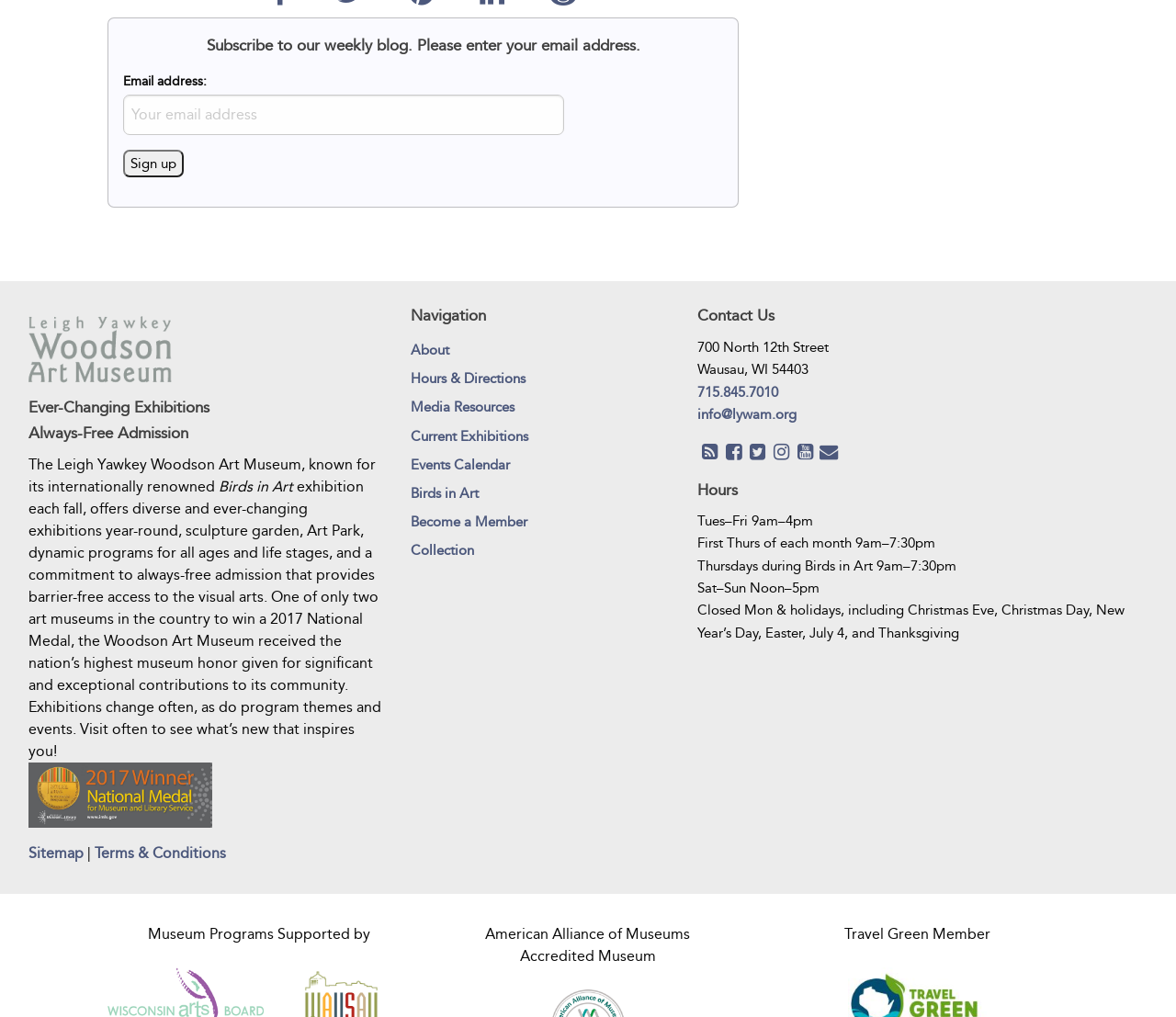Locate the bounding box coordinates of the element to click to perform the following action: 'Get a quote today'. The coordinates should be given as four float values between 0 and 1, in the form of [left, top, right, bottom].

None